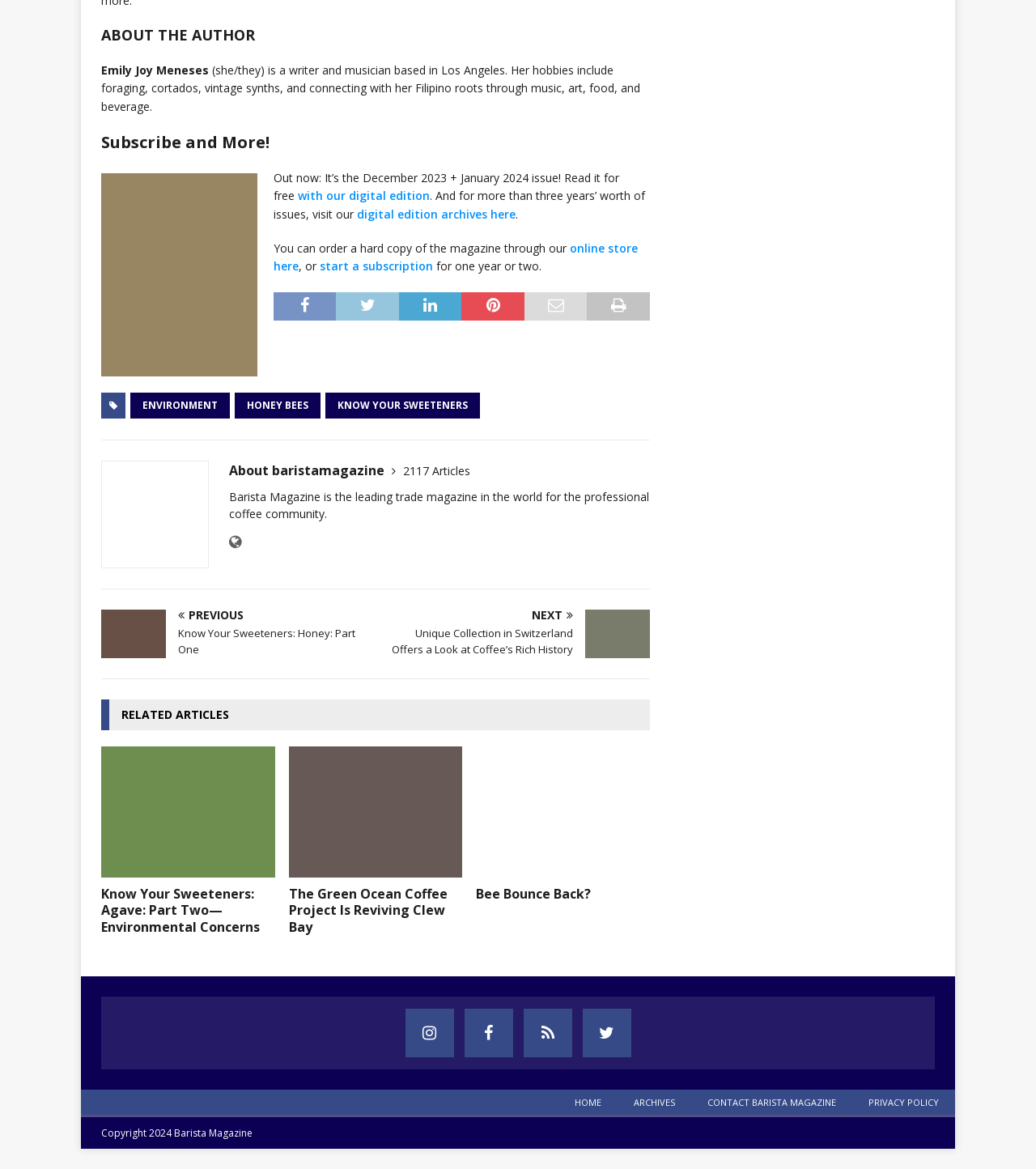Answer the following inquiry with a single word or phrase:
What is the current issue of the magazine?

December 2023 + January 2024